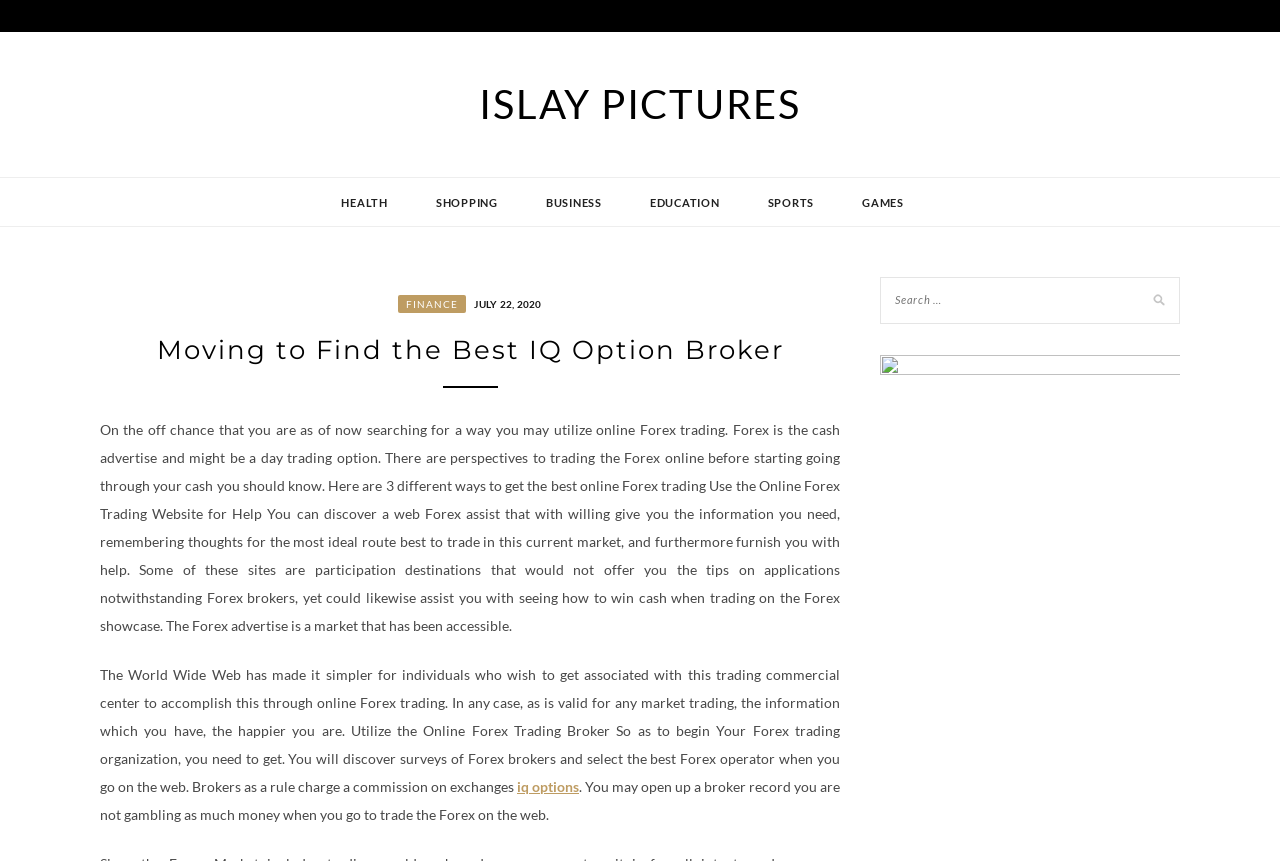Give a short answer using one word or phrase for the question:
What is the category of the link 'HEALTH'?

Navigation